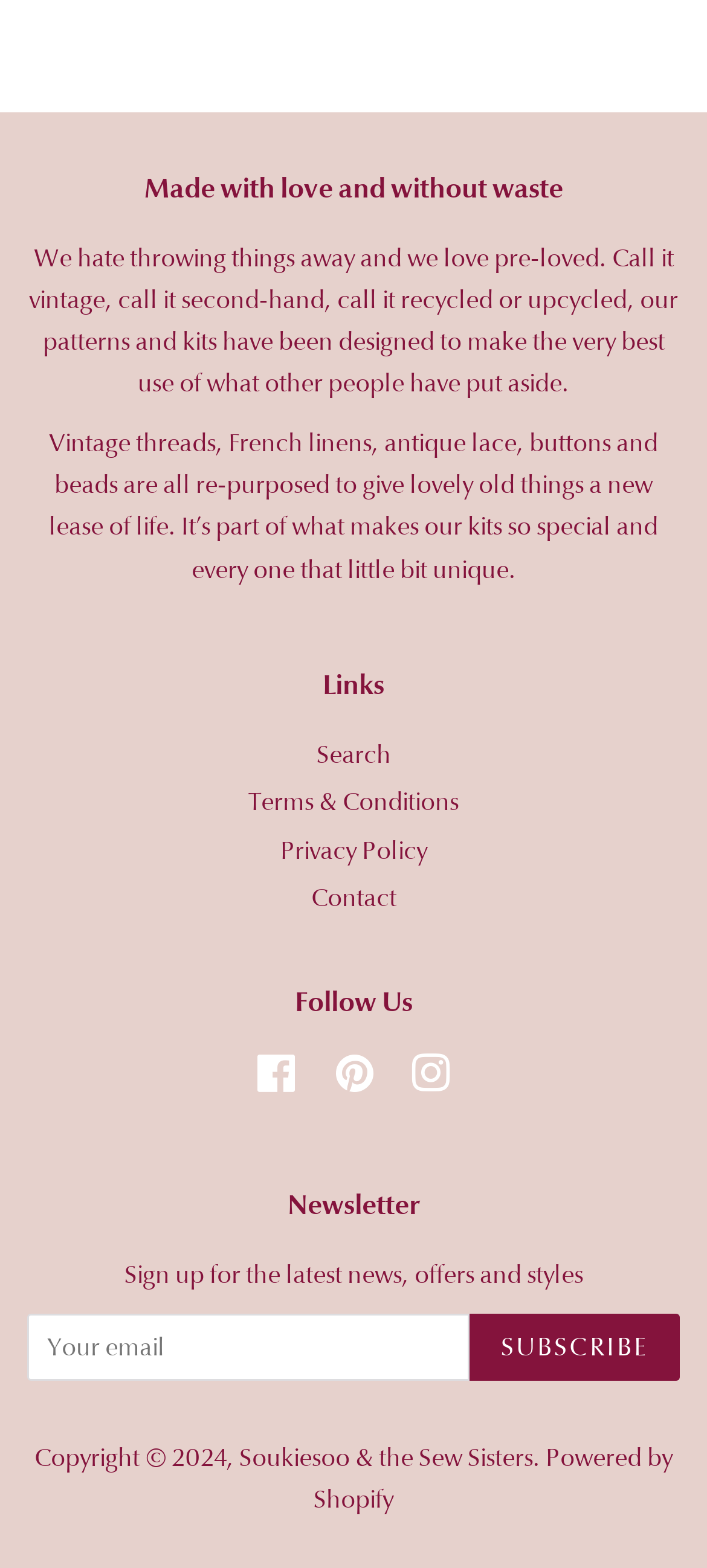Could you provide the bounding box coordinates for the portion of the screen to click to complete this instruction: "Subscribe to the newsletter"?

[0.665, 0.838, 0.962, 0.88]